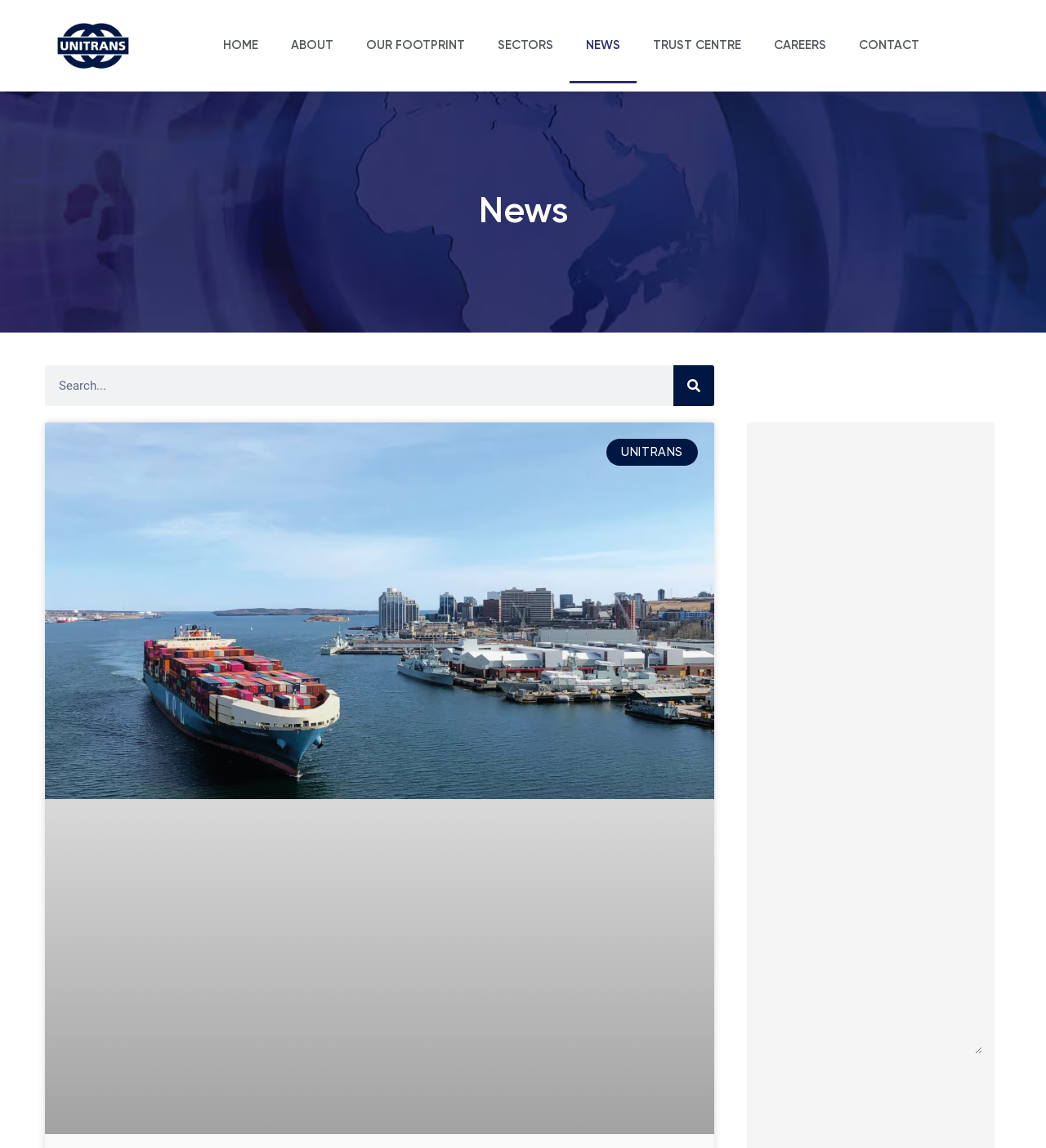Identify the bounding box coordinates of the clickable section necessary to follow the following instruction: "go to home page". The coordinates should be presented as four float numbers from 0 to 1, i.e., [left, top, right, bottom].

[0.197, 0.007, 0.262, 0.073]